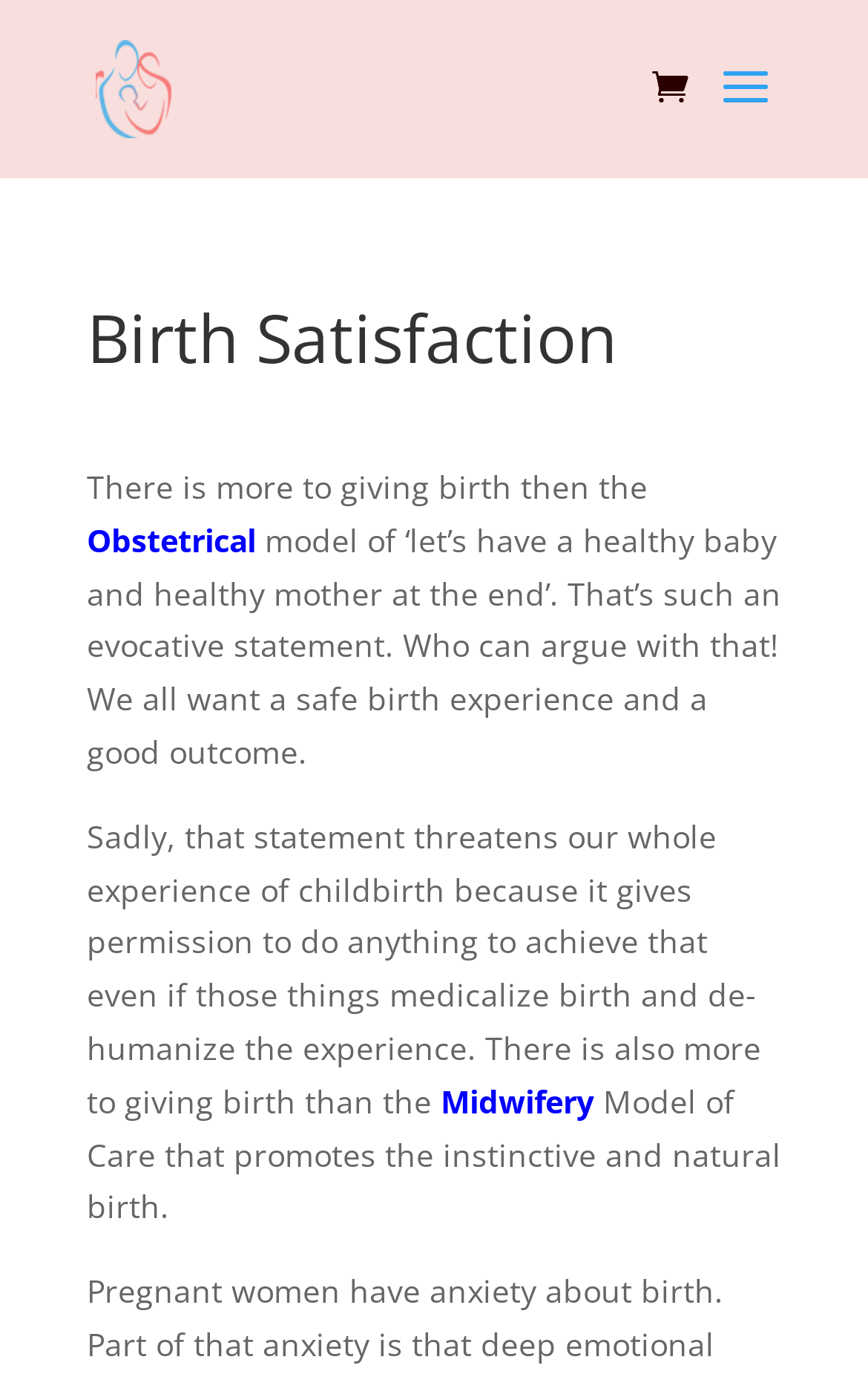Determine the bounding box coordinates for the UI element with the following description: "alt="Birthing Better"". The coordinates should be four float numbers between 0 and 1, represented as [left, top, right, bottom].

[0.11, 0.047, 0.199, 0.077]